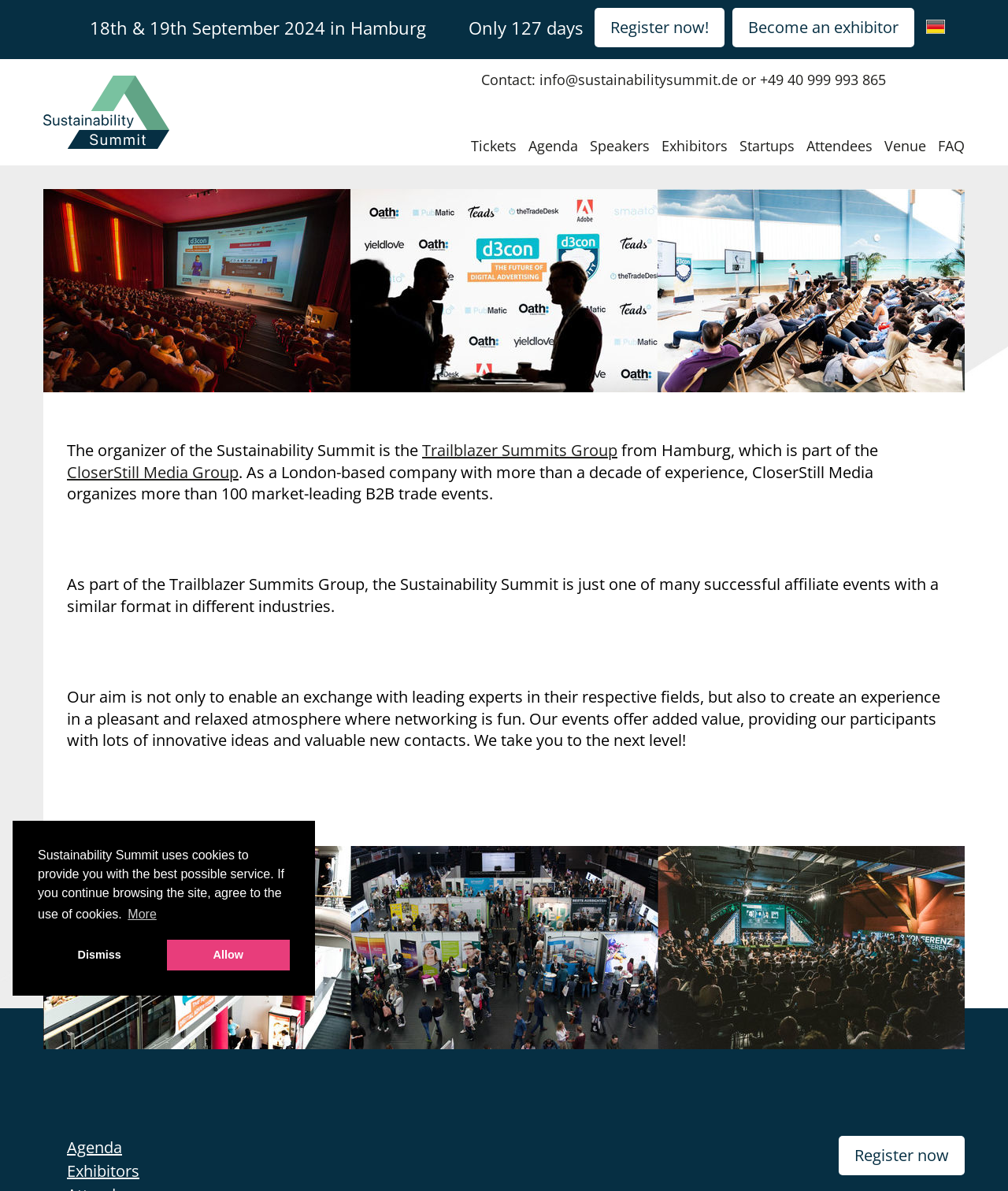Find the bounding box coordinates of the element's region that should be clicked in order to follow the given instruction: "Click the 'Sustainability Summit' link". The coordinates should consist of four float numbers between 0 and 1, i.e., [left, top, right, bottom].

[0.043, 0.064, 0.363, 0.125]